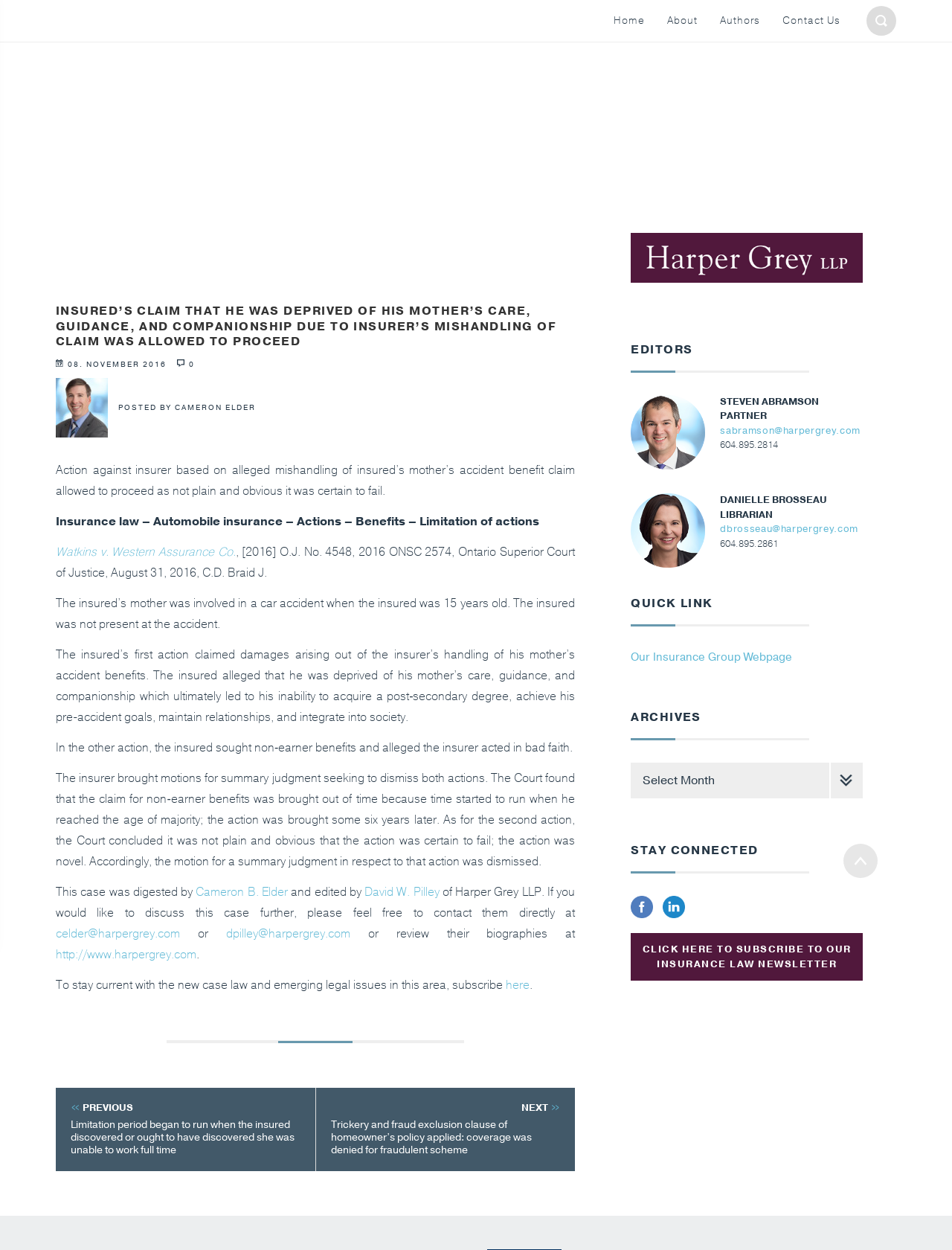Based on the visual content of the image, answer the question thoroughly: What is the topic of the article?

I found the topic of the article by looking at the text 'Insurance law – Automobile insurance – Actions – Benefits – Limitation of actions' which is located below the title of the article, and also by looking at the content of the article which discusses a court case related to insurance law.